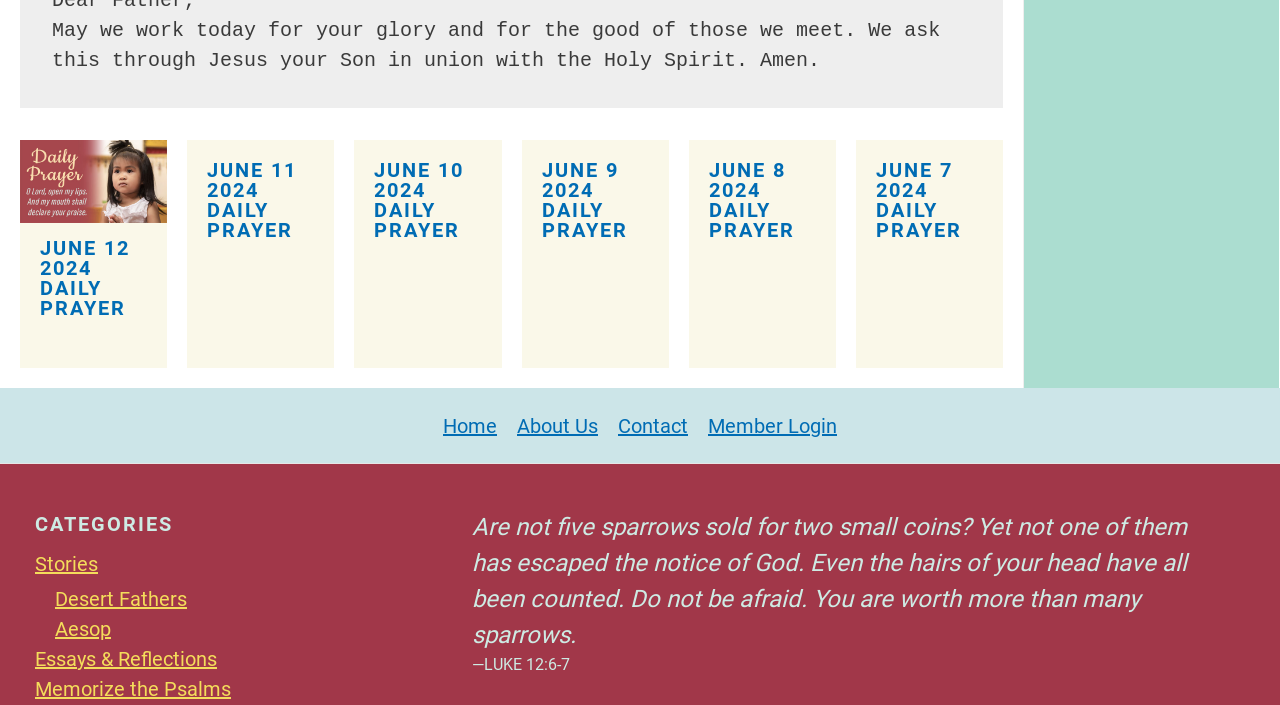Give a one-word or short phrase answer to this question: 
How many daily prayers are listed on the webpage?

6